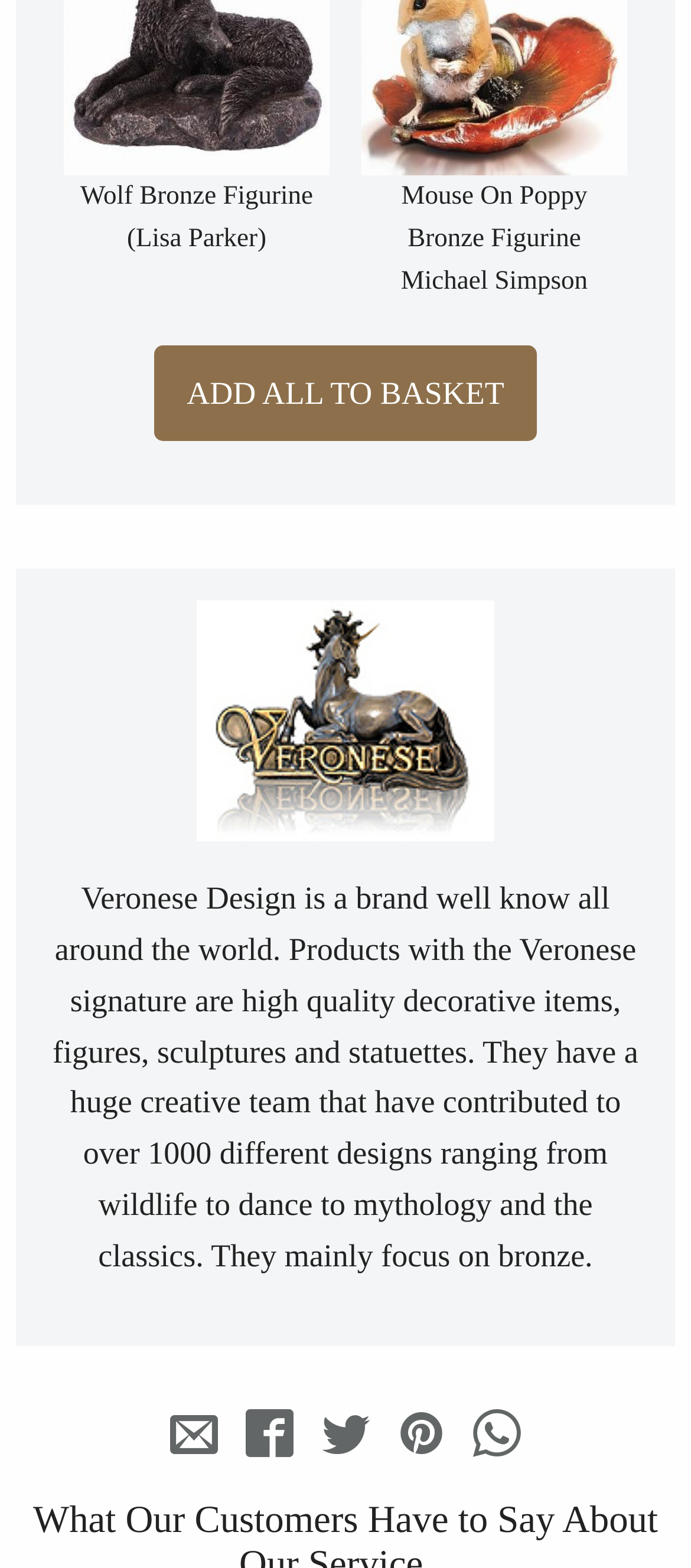Locate and provide the bounding box coordinates for the HTML element that matches this description: "title="Tweet this page"".

[0.454, 0.9, 0.563, 0.934]